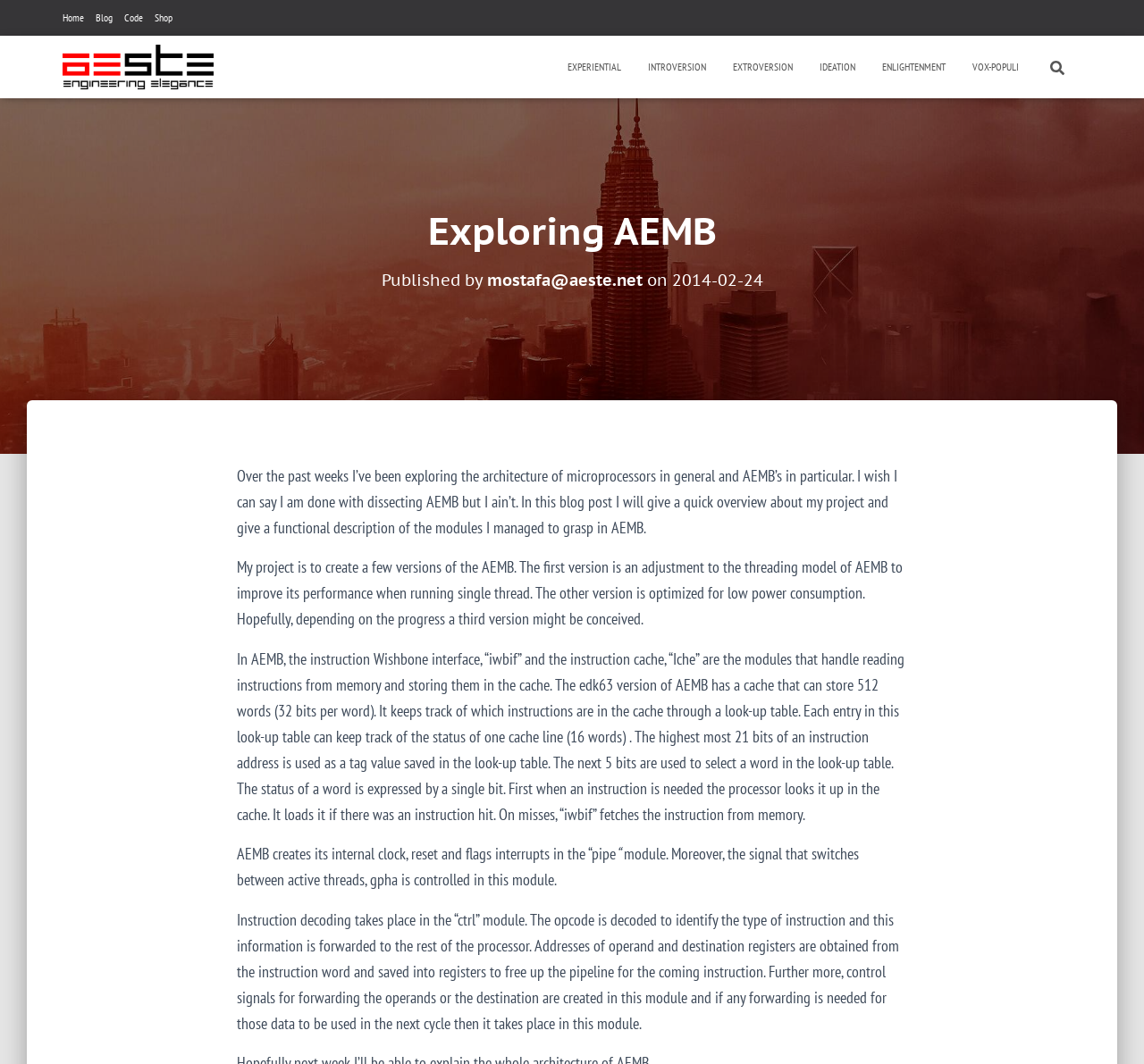Provide the bounding box coordinates of the HTML element this sentence describes: "Experiential". The bounding box coordinates consist of four float numbers between 0 and 1, i.e., [left, top, right, bottom].

[0.484, 0.042, 0.555, 0.084]